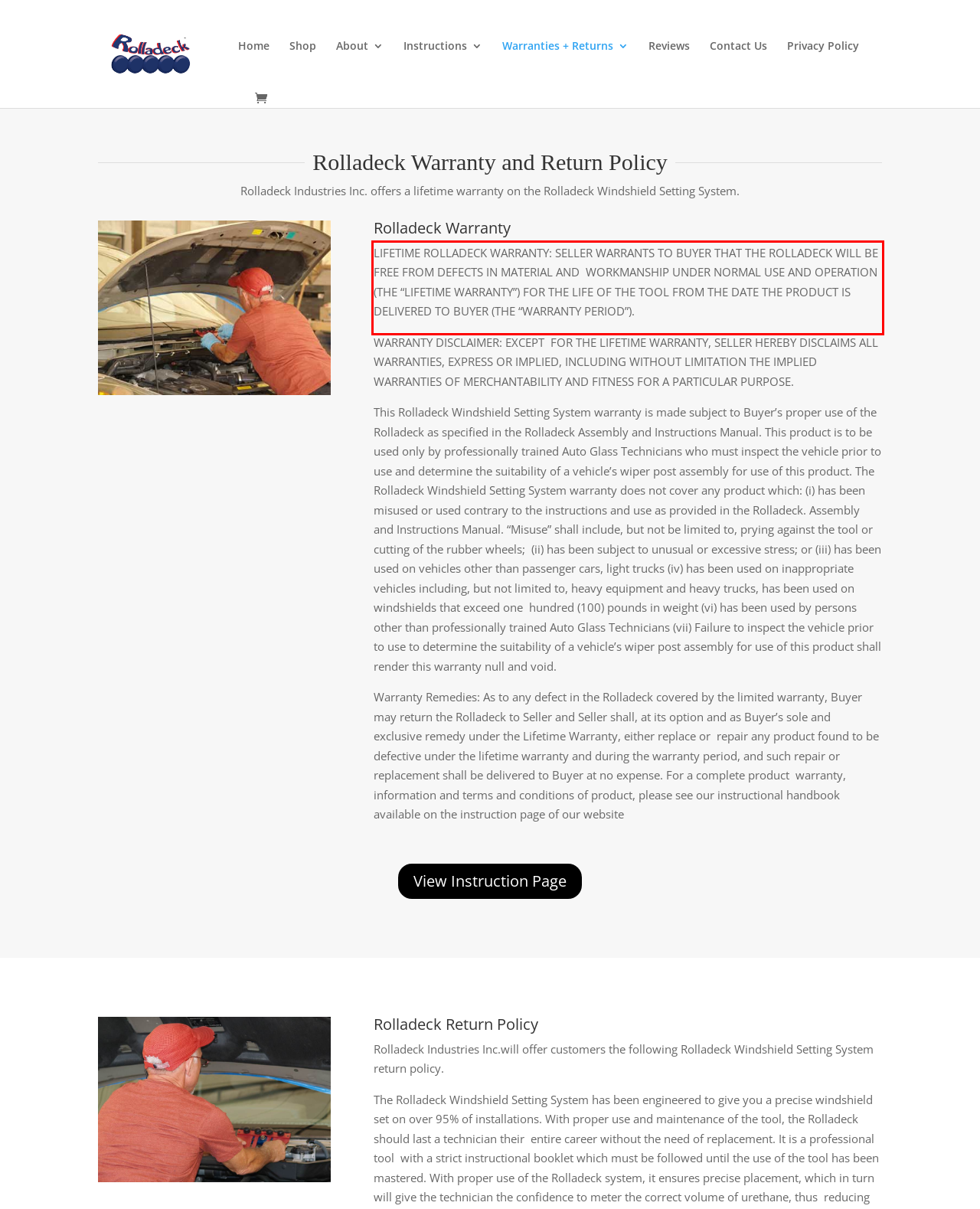From the provided screenshot, extract the text content that is enclosed within the red bounding box.

LIFETIME ROLLADECK WARRANTY: SELLER WARRANTS TO BUYER THAT THE ROLLADECK WILL BE FREE FROM DEFECTS IN MATERIAL AND WORKMANSHIP UNDER NORMAL USE AND OPERATION (THE “LIFETIME WARRANTY”) FOR THE LIFE OF THE TOOL FROM THE DATE THE PRODUCT IS DELIVERED TO BUYER (THE “WARRANTY PERIOD”).